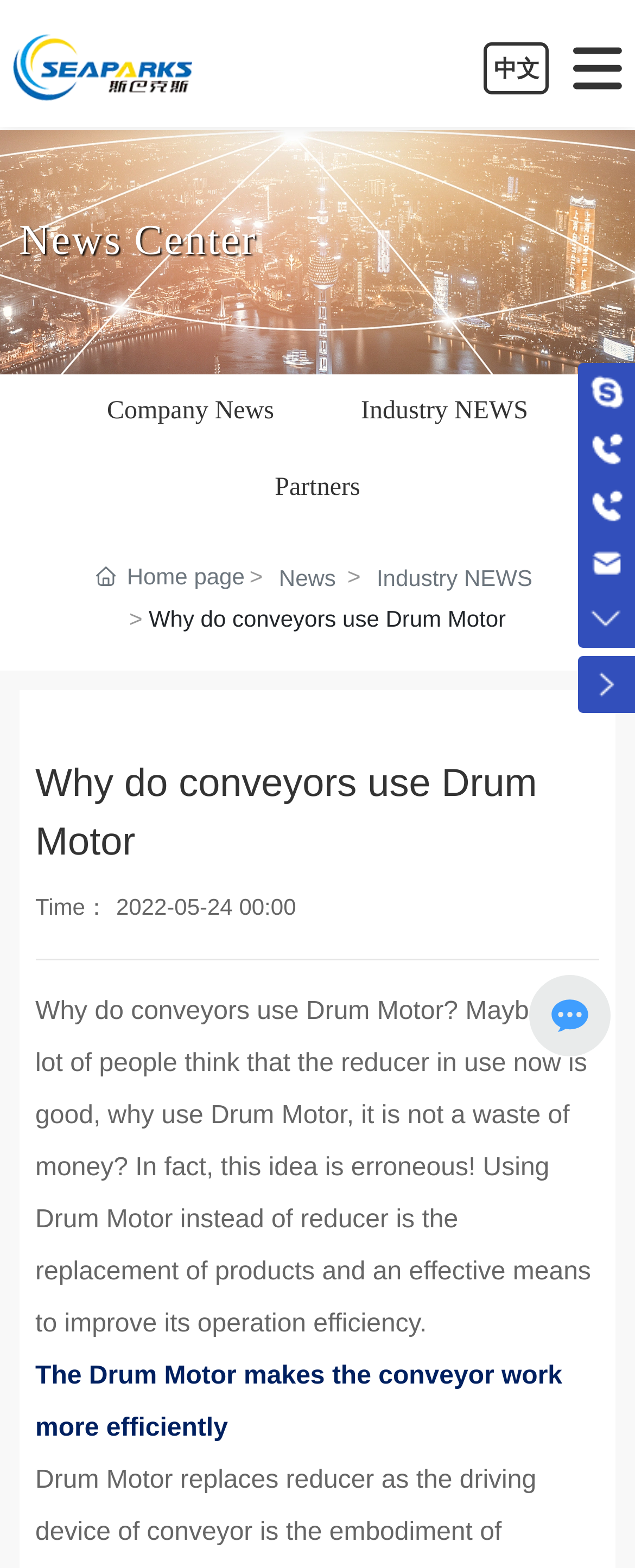Produce an extensive caption that describes everything on the webpage.

The webpage is about Tianjin Seaparks M&E Co., Ltd., a company that has been adhering to the principles of top quality, low price, energy saving, and high efficiency since its establishment in 2002.

At the top of the page, there is a link to an image with the text "图片名称" (image name) on the left side, and a link to "中文" (Chinese) on the right side. Below this, there is a large section that takes up most of the page, containing three groups of elements, each with a link to "News Center", an image, and a heading with the same text.

On the left side of the page, there are several links to different sections, including "Company News", "Industry NEWS", "Partners", and "Home page". The "Home page" link has an image next to it. Below these links, there are more links to "News" and "Industry NEWS".

The main content of the page is an article titled "Why do conveyors use Drum Motor", which is located in the middle of the page. The article has a heading, a static text describing the content, and a separator line below it. The text explains why using Drum Motor instead of reducer is a good idea, and how it can improve the operation efficiency of conveyors.

At the bottom of the page, there are several links to contact information, including Skype, phone numbers, and an email address. There is also an image on the right side of the page.

Overall, the webpage has a simple and organized layout, with clear headings and concise text. The main content is easy to read and understand, and the links to different sections and contact information are clearly labeled.